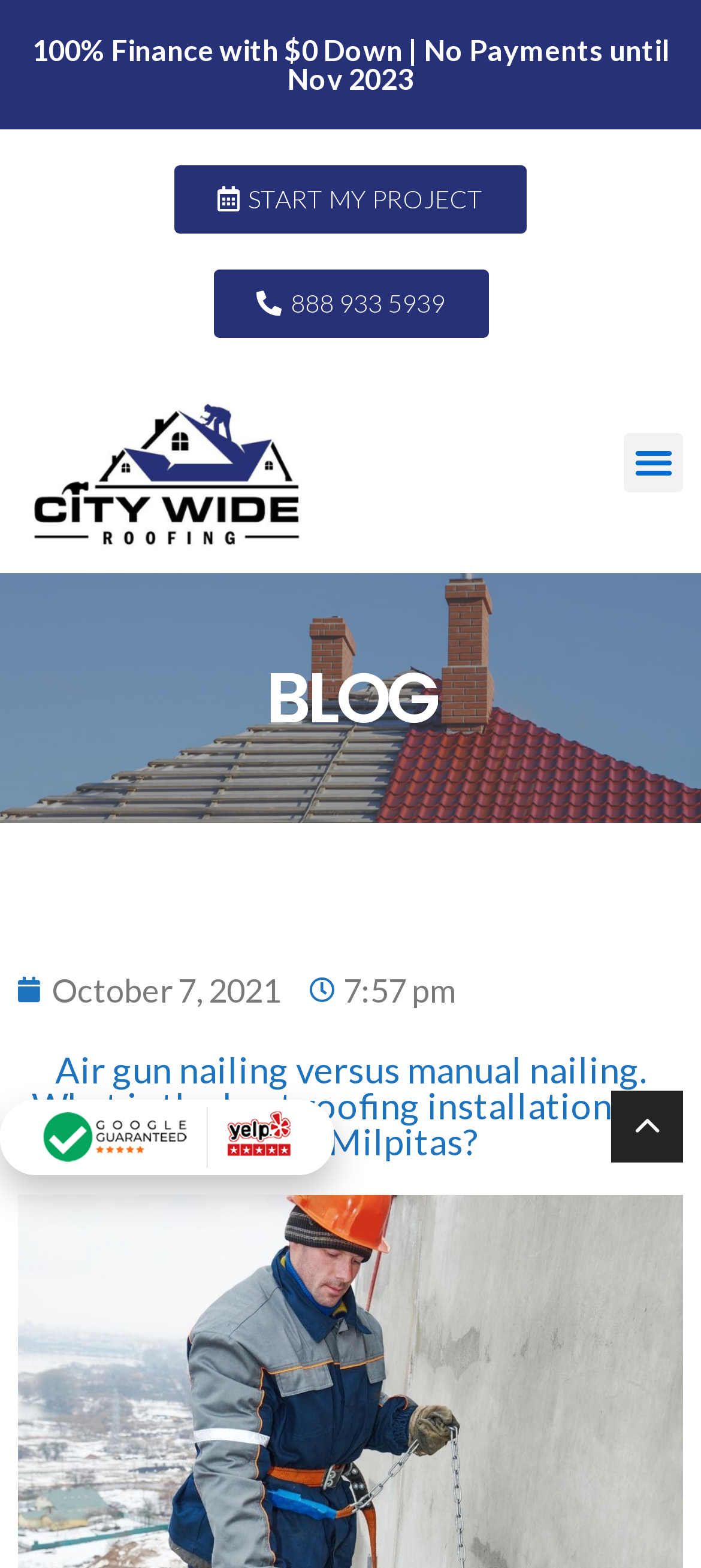Calculate the bounding box coordinates for the UI element based on the following description: "START MY PROJECT". Ensure the coordinates are four float numbers between 0 and 1, i.e., [left, top, right, bottom].

[0.249, 0.105, 0.751, 0.149]